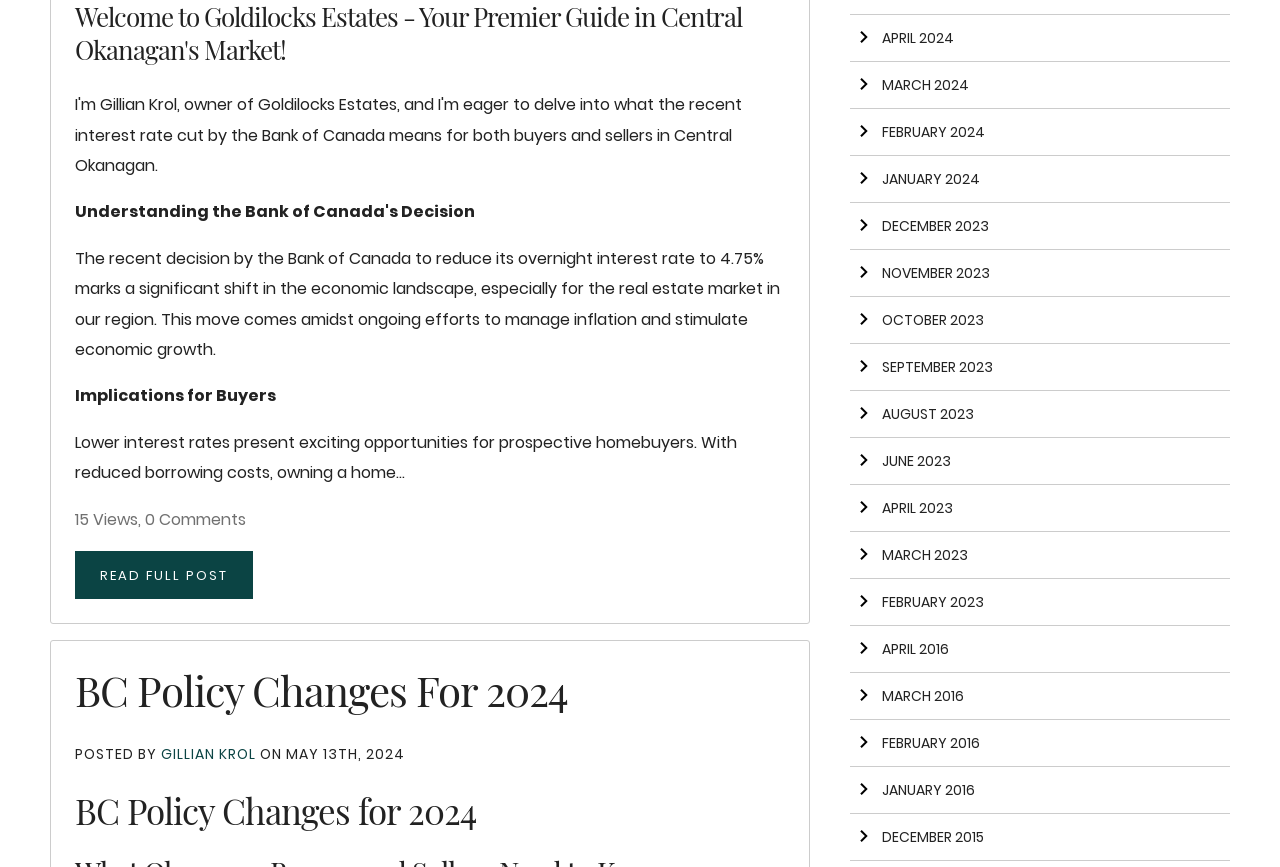Specify the bounding box coordinates for the region that must be clicked to perform the given instruction: "Navigate to APRIL 2024".

[0.664, 0.017, 0.961, 0.071]